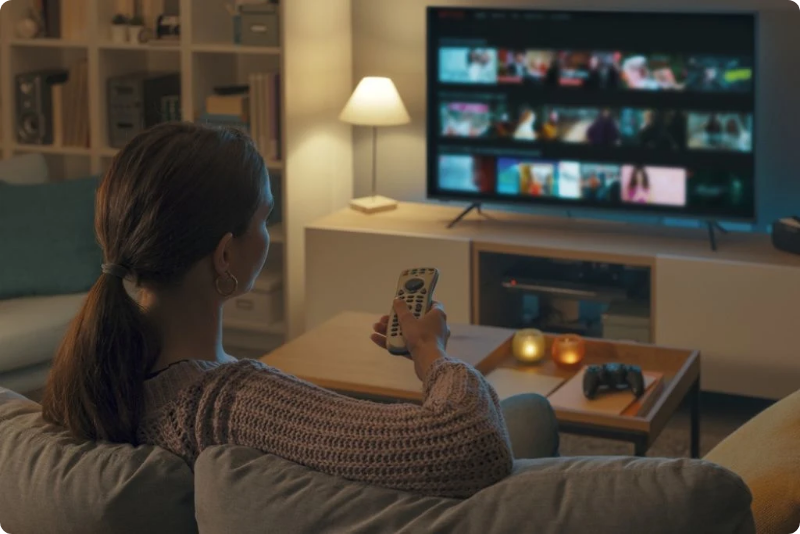Please give a short response to the question using one word or a phrase:
What is the purpose of the candles on the table?

To provide relaxation